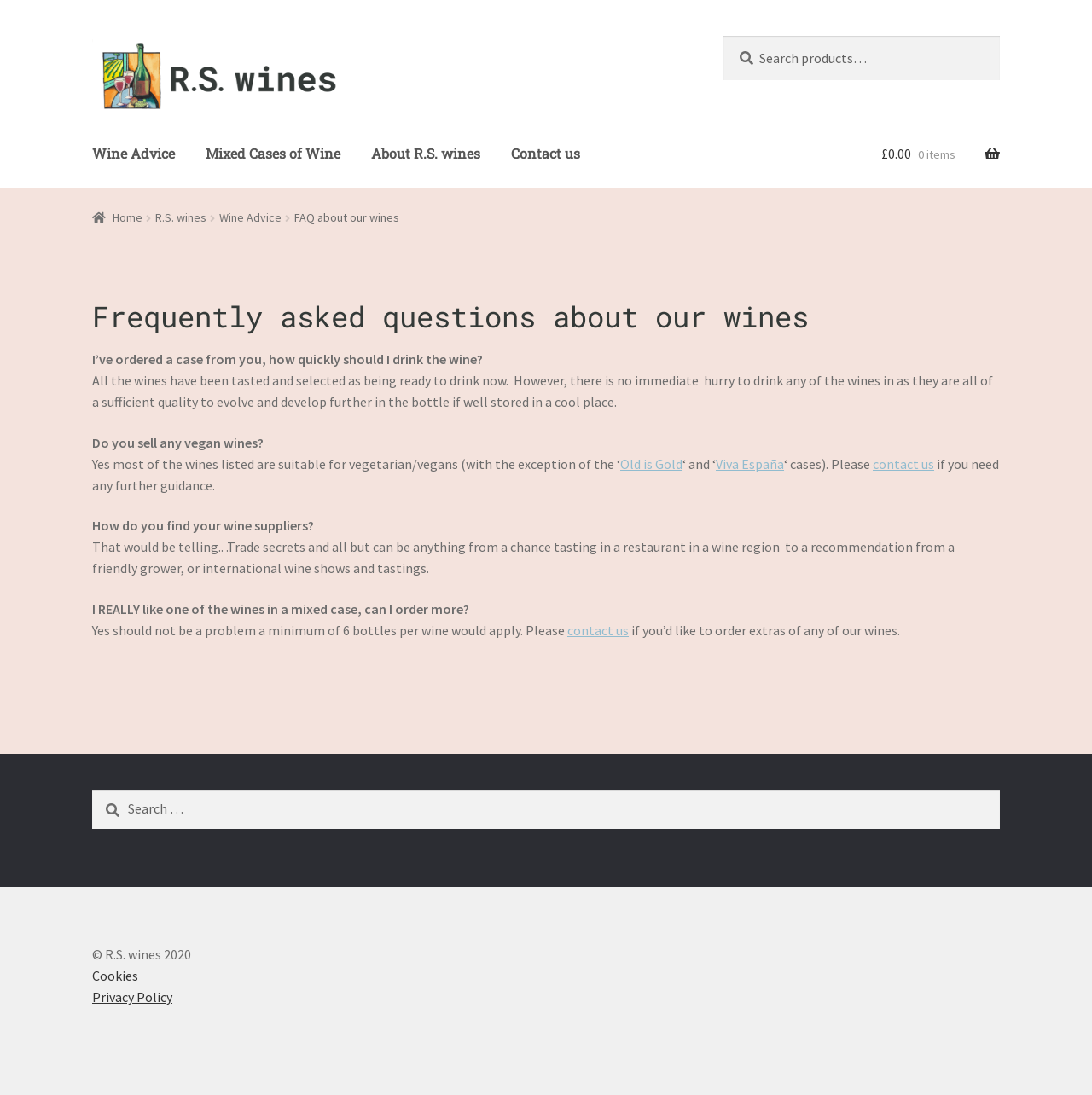Locate the bounding box coordinates of the segment that needs to be clicked to meet this instruction: "Go to Wine Advice page".

[0.072, 0.11, 0.173, 0.169]